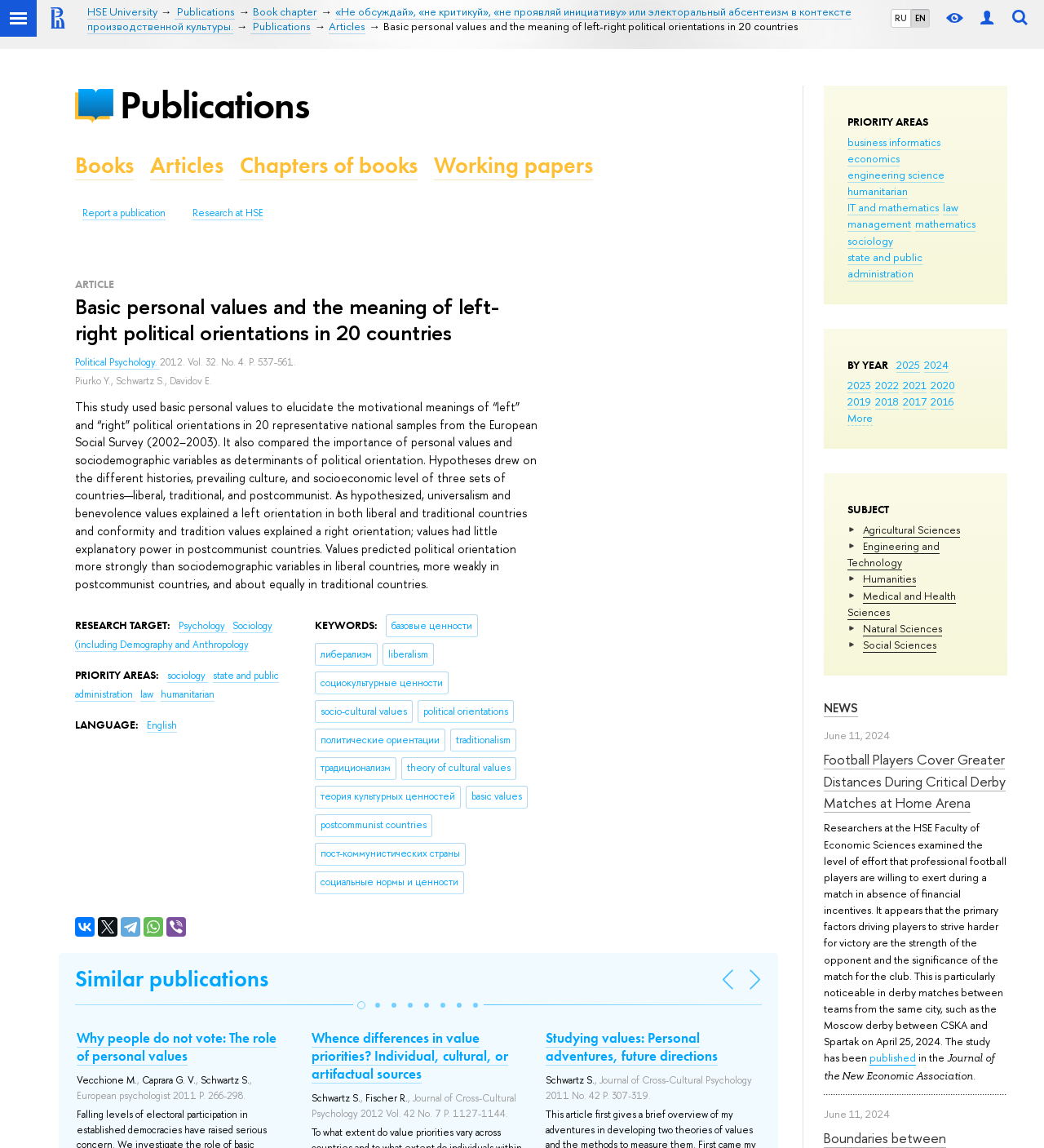Using the provided description Engineering and Technology, find the bounding box coordinates for the UI element. Provide the coordinates in (top-left x, top-left y, bottom-right x, bottom-right y) format, ensuring all values are between 0 and 1.

[0.812, 0.469, 0.9, 0.497]